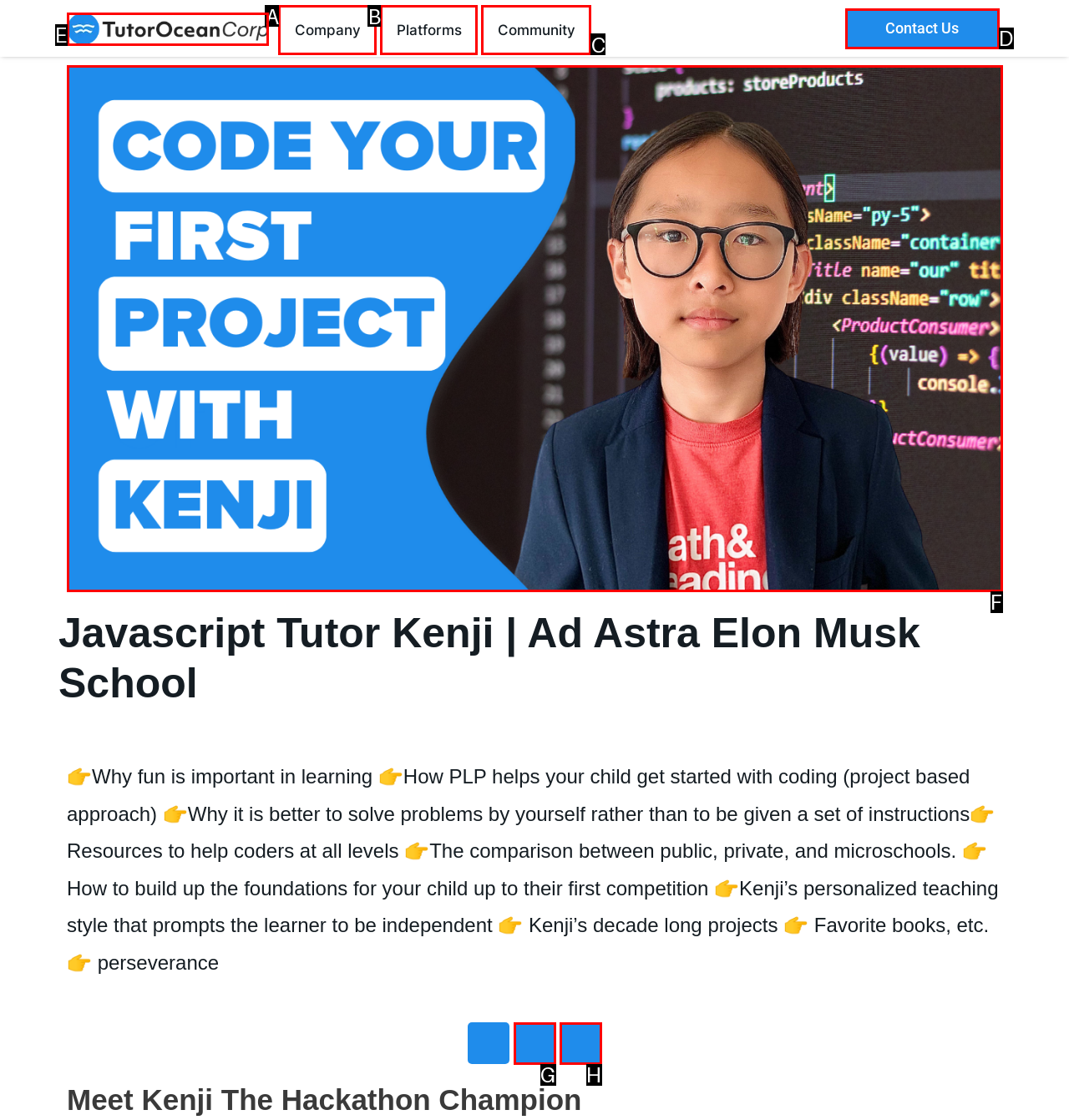Identify which HTML element aligns with the description: Company
Answer using the letter of the correct choice from the options available.

A